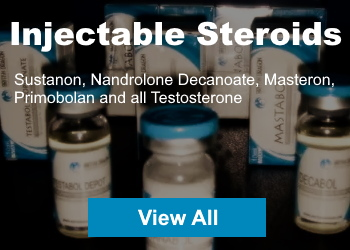What type of products are showcased in the glass vials?
Look at the screenshot and respond with a single word or phrase.

Steroids